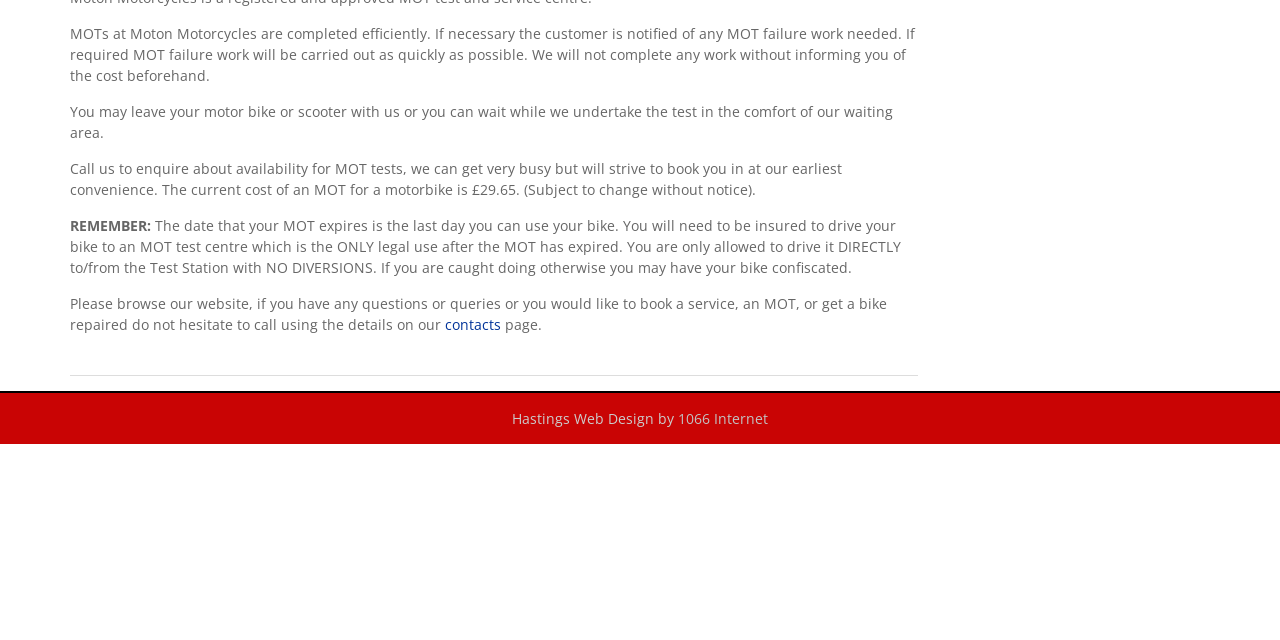Given the element description contacts, identify the bounding box coordinates for the UI element on the webpage screenshot. The format should be (top-left x, top-left y, bottom-right x, bottom-right y), with values between 0 and 1.

[0.348, 0.492, 0.391, 0.522]